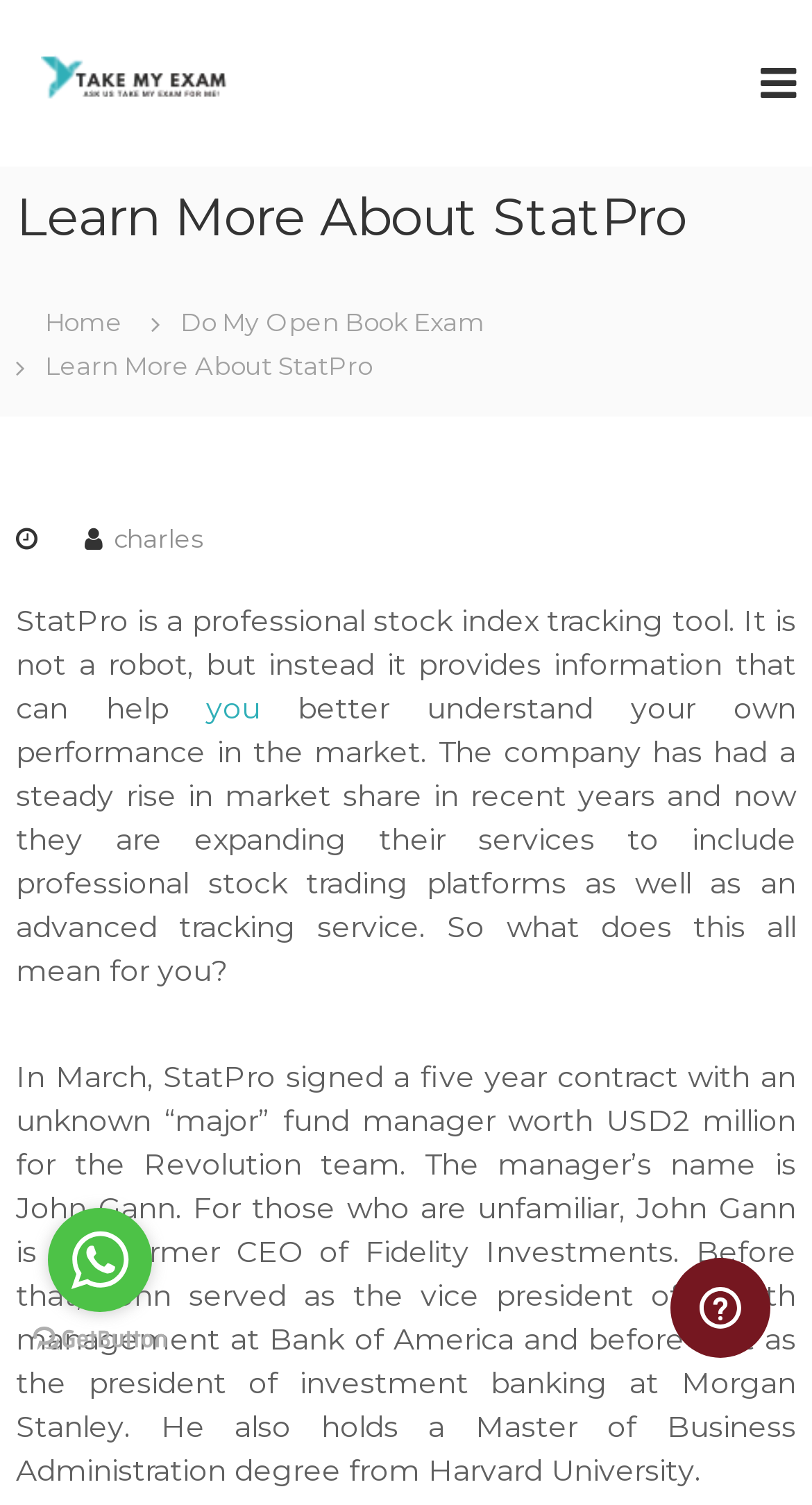Write an elaborate caption that captures the essence of the webpage.

The webpage is about StatPro, a professional stock index tracking tool. At the top-left corner, there is a figure with a link to "Hire Someone To Take My Exam | Do My Exam For Me | Taking Exam Services". Below this, there is a heading "Learn More About StatPro" and a link to "Home" on the top-left side. 

On the top-right side, there are two links: "Do My Open Book Exam" and a static text "Learn More About StatPro". Below this text, there is a paragraph describing StatPro as a tool that provides information to help users better understand their performance in the market. The company has had a steady rise in market share and is expanding its services to include professional stock trading platforms and an advanced tracking service.

Further down, there is a text block that mentions StatPro signing a five-year contract with a major fund manager worth USD2 million for the Revolution team. The manager's name is John Gann, who has a notable background in the financial industry.

On the bottom-left side, there is a link to "Go to whatsapp" with an image, and on the bottom-right side, there is a link to "Go to GetButton.io website" with an image. At the bottom-right corner, there is an iframe that opens a widget for chatting with one of the agents.